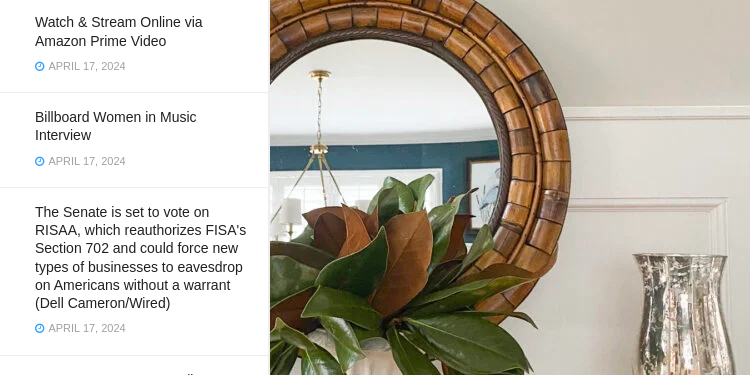Reply to the question with a brief word or phrase: What is the color of the wall?

Light-colored